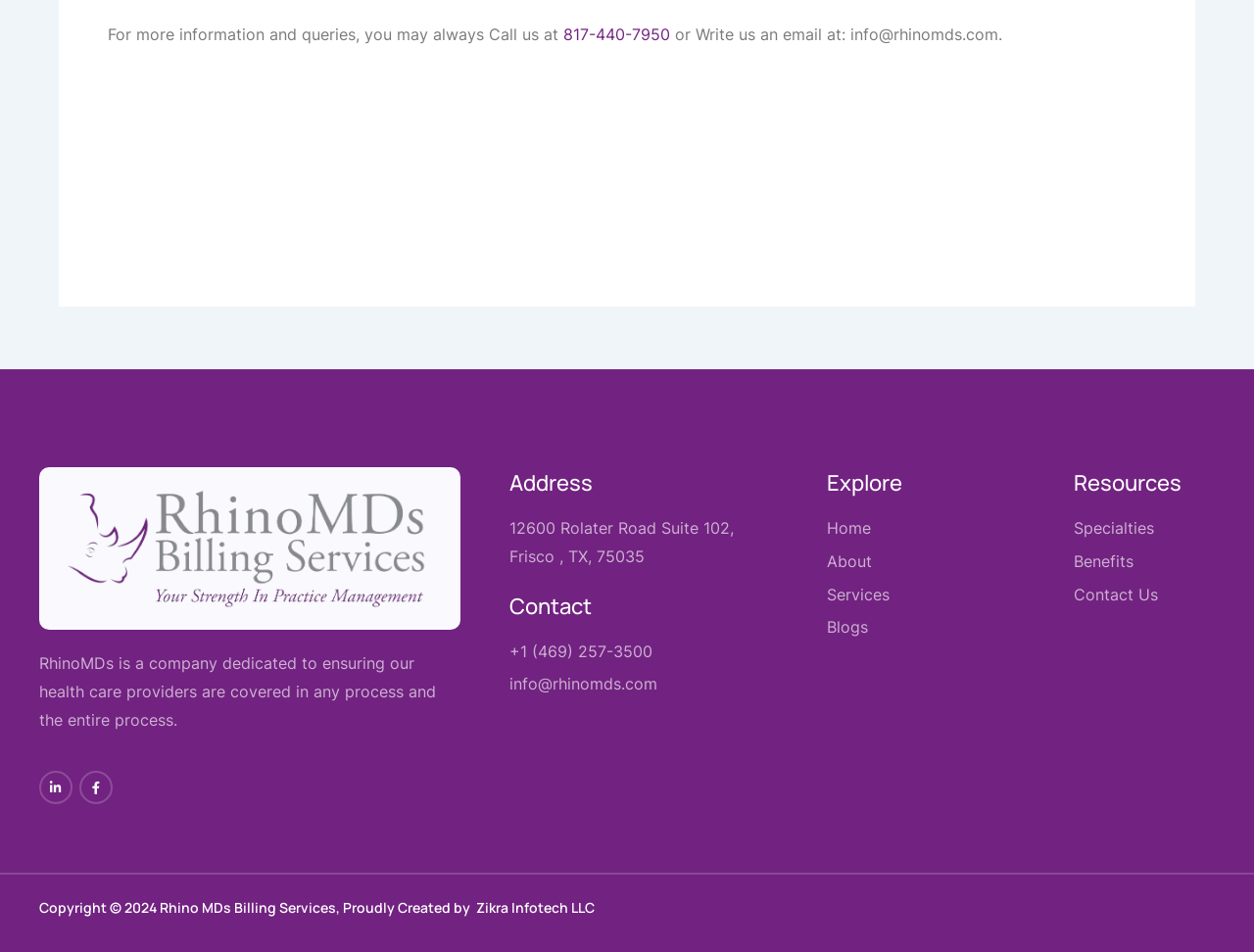Find the bounding box coordinates of the area to click in order to follow the instruction: "Send an email".

[0.406, 0.704, 0.659, 0.734]